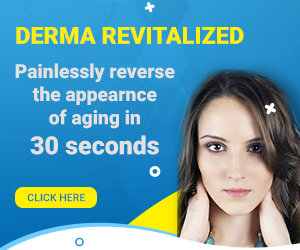What is the color of the background in the advertisement?
Respond with a short answer, either a single word or a phrase, based on the image.

Bright blue